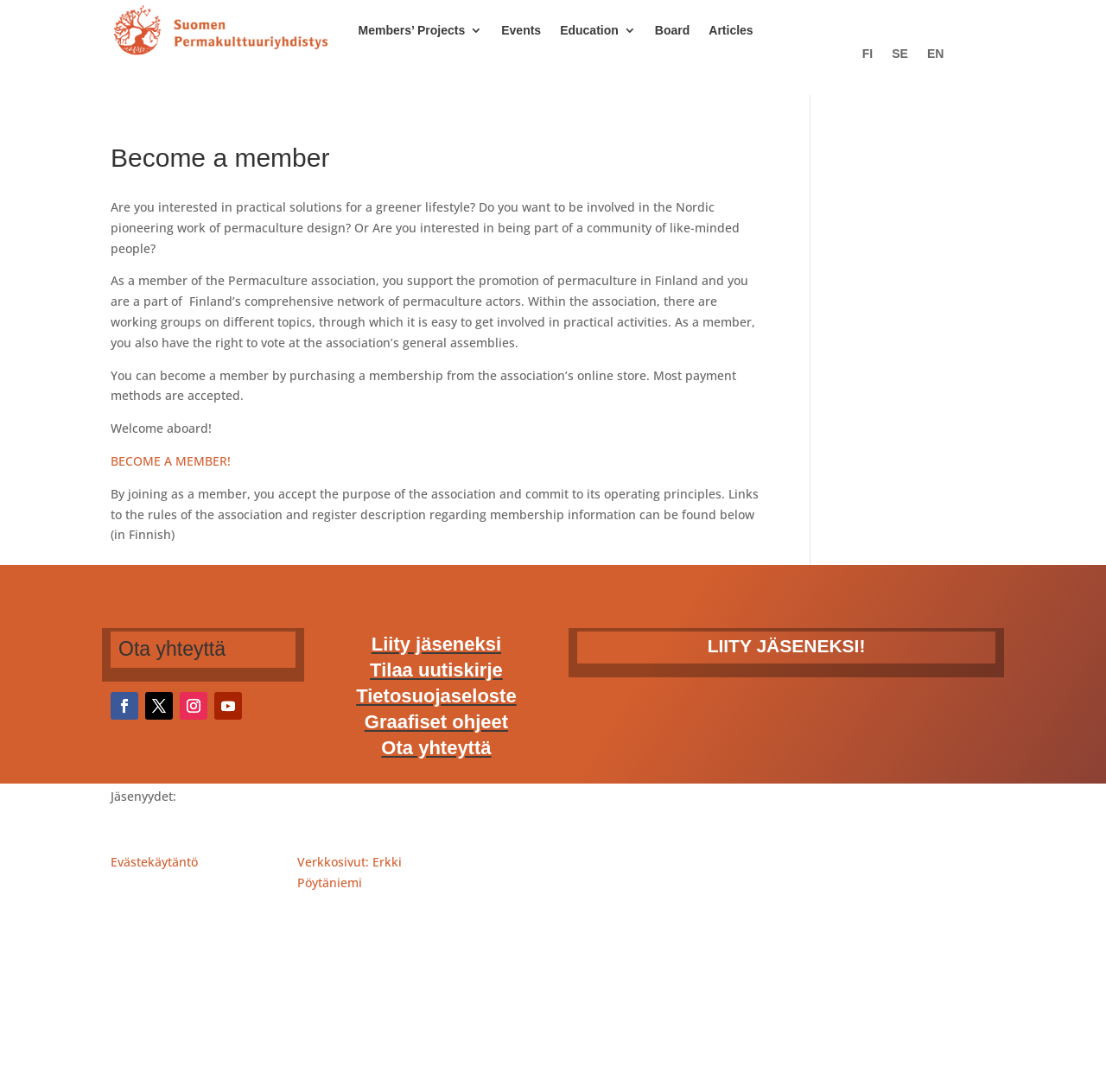Locate the bounding box coordinates of the element to click to perform the following action: 'Open the 'Ota yhteyttä' contact page'. The coordinates should be given as four float values between 0 and 1, in the form of [left, top, right, bottom].

[0.345, 0.68, 0.444, 0.697]